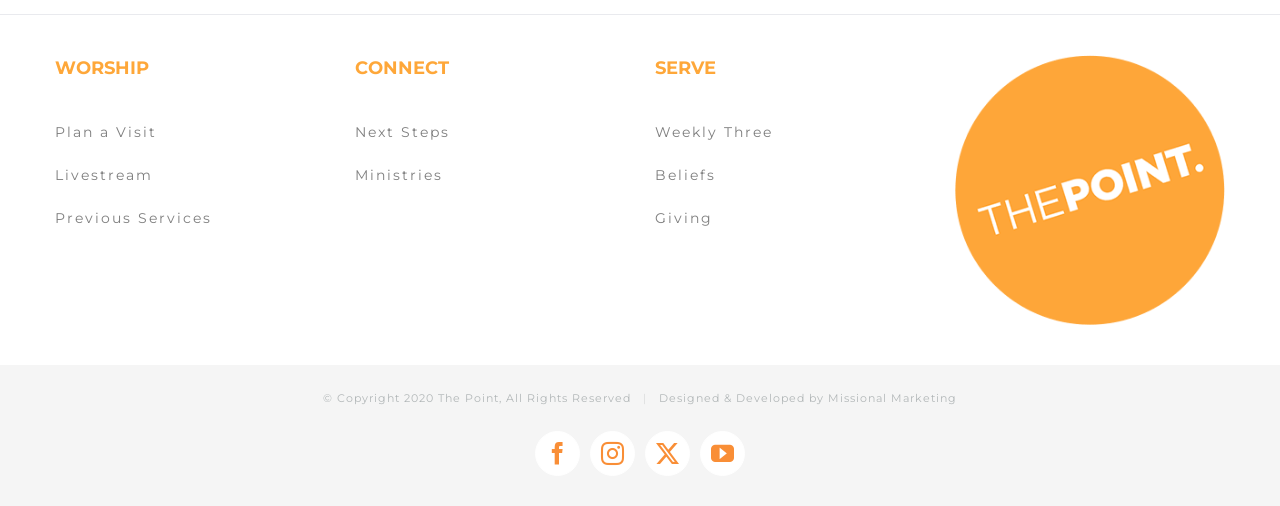Answer succinctly with a single word or phrase:
How many social media links are there in the footer?

4